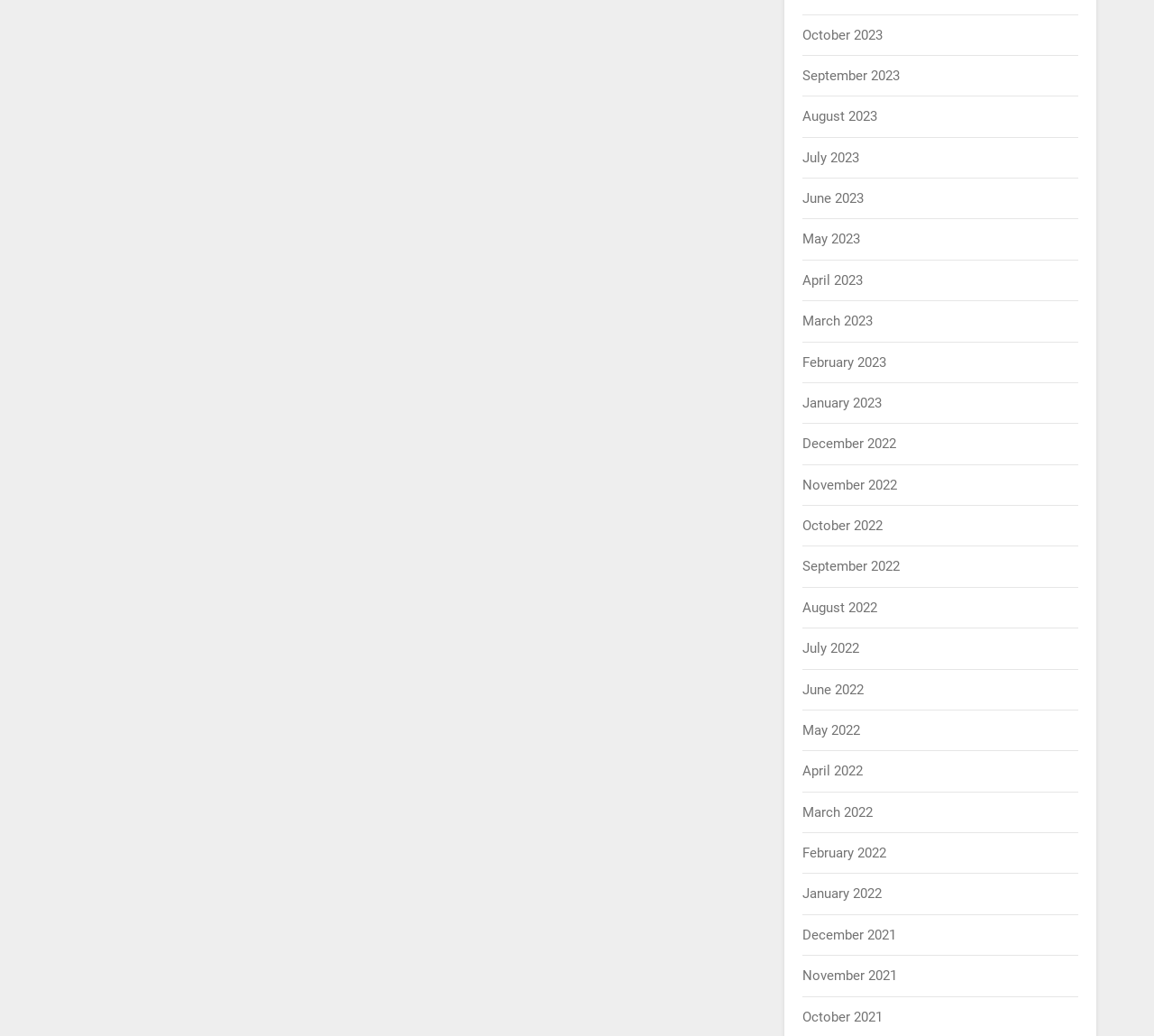Determine the bounding box coordinates of the clickable element necessary to fulfill the instruction: "browse January 2022". Provide the coordinates as four float numbers within the 0 to 1 range, i.e., [left, top, right, bottom].

[0.696, 0.855, 0.764, 0.871]